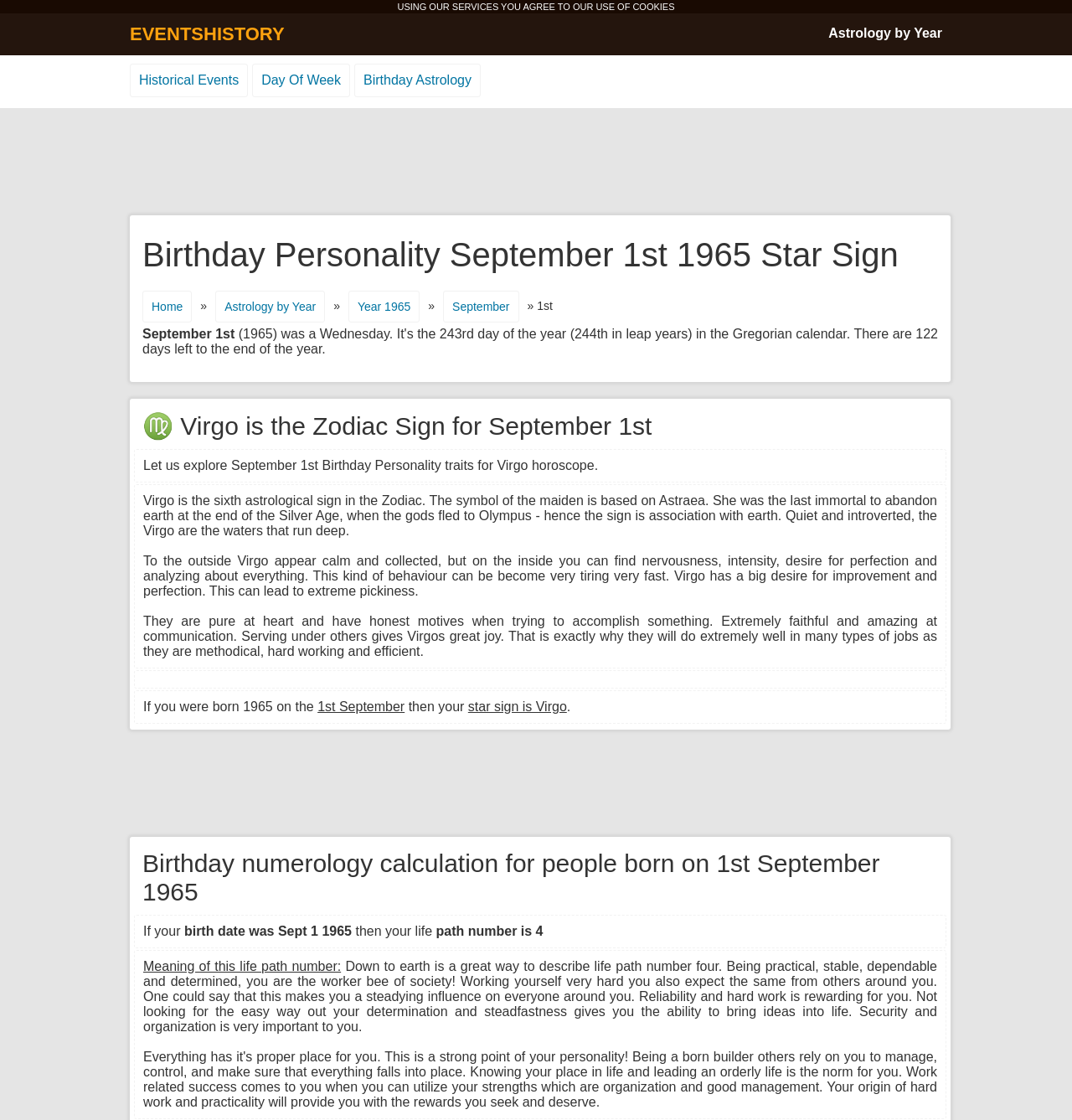Please specify the bounding box coordinates of the clickable region to carry out the following instruction: "View 'Astrology by Year'". The coordinates should be four float numbers between 0 and 1, in the format [left, top, right, bottom].

[0.773, 0.012, 0.879, 0.037]